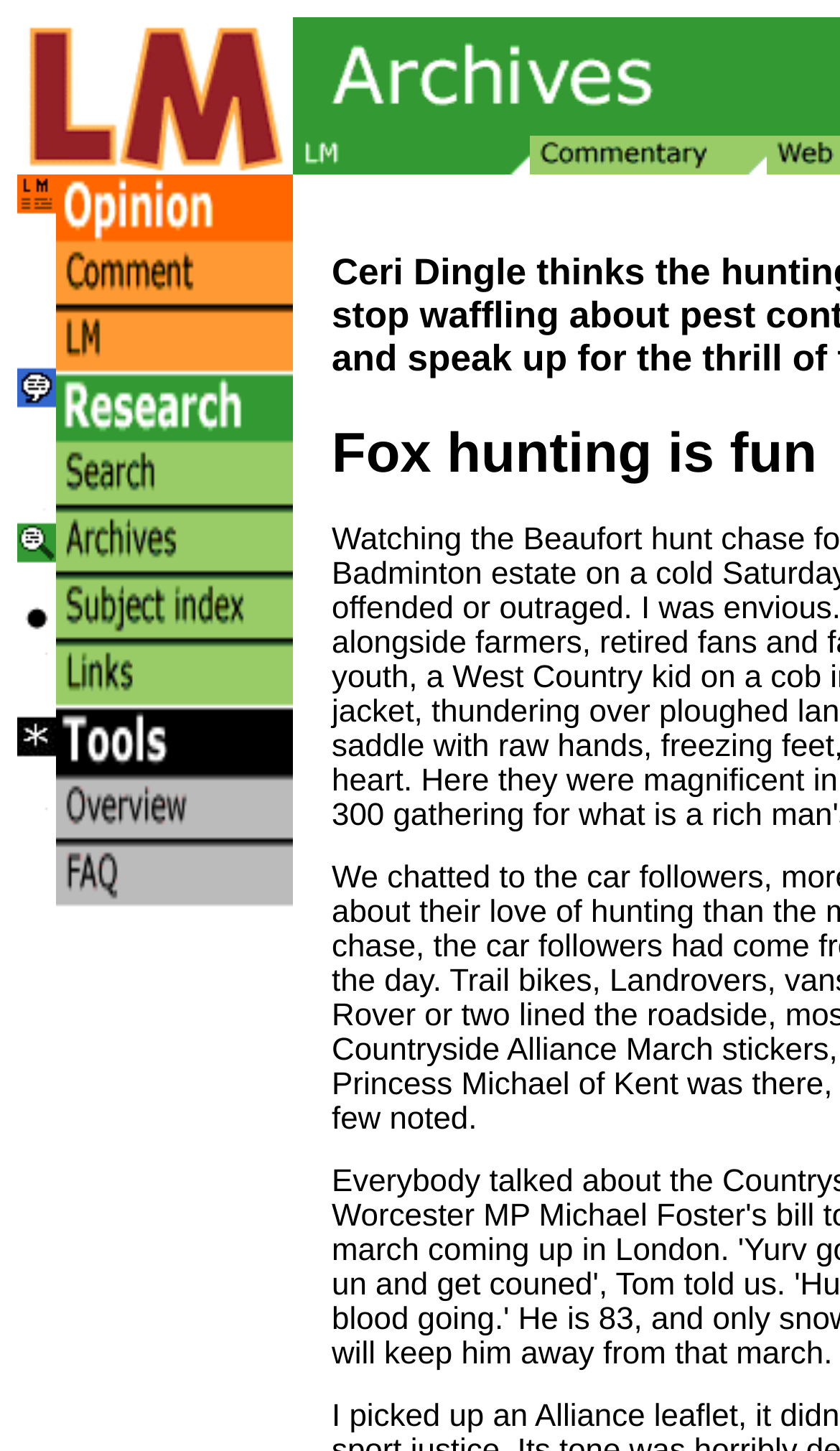How many main sections are on this webpage?
Ensure your answer is thorough and detailed.

By analyzing the layout of the webpage, I can see that there are three main sections: one with the 'LM' link, one with the 'LM' link again, and one with the 'Commentary' link. These sections are separated by distinct bounding box coordinates, indicating that they are separate sections.